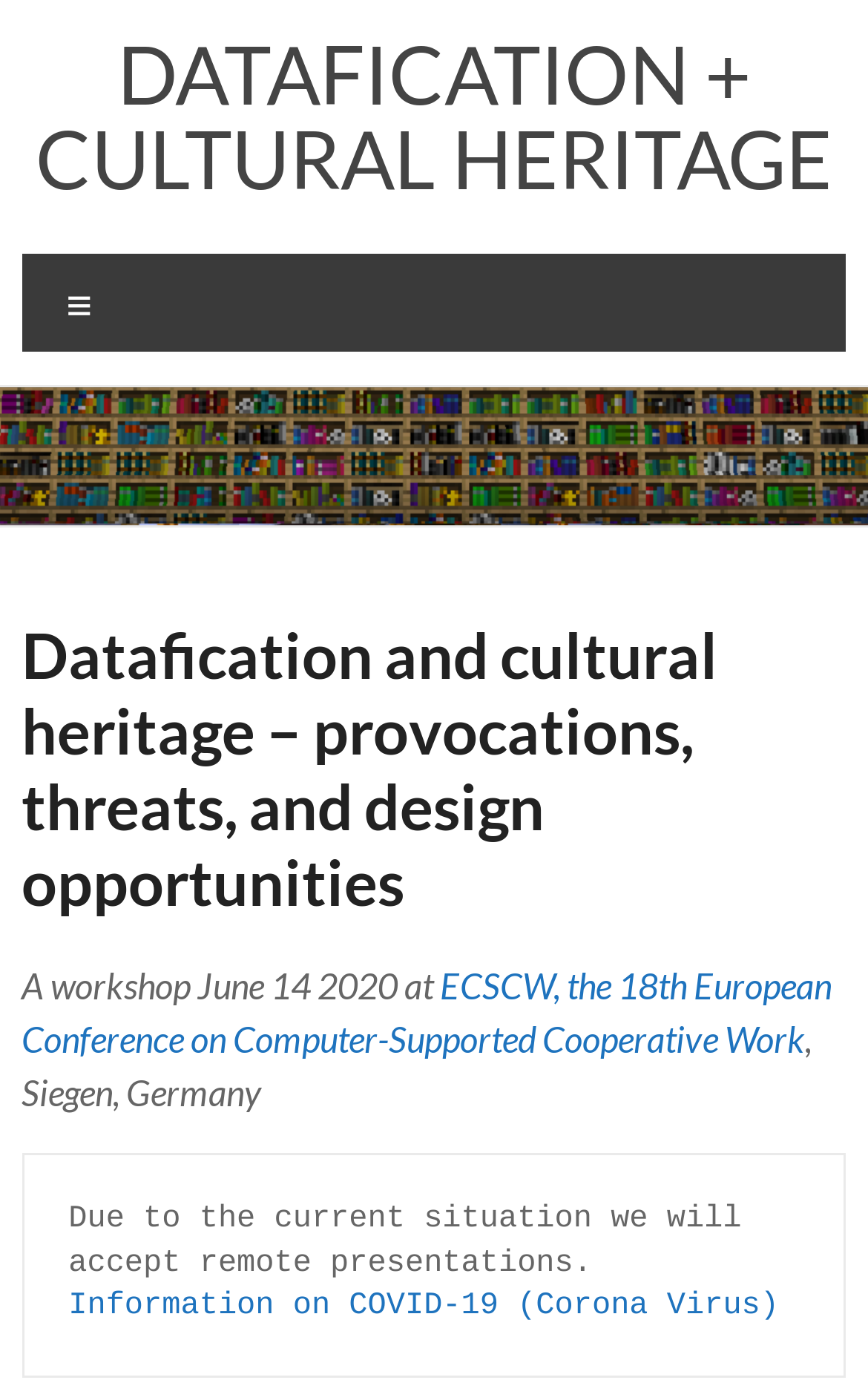Where is the ECSCW conference located? From the image, respond with a single word or brief phrase.

Siegen, Germany